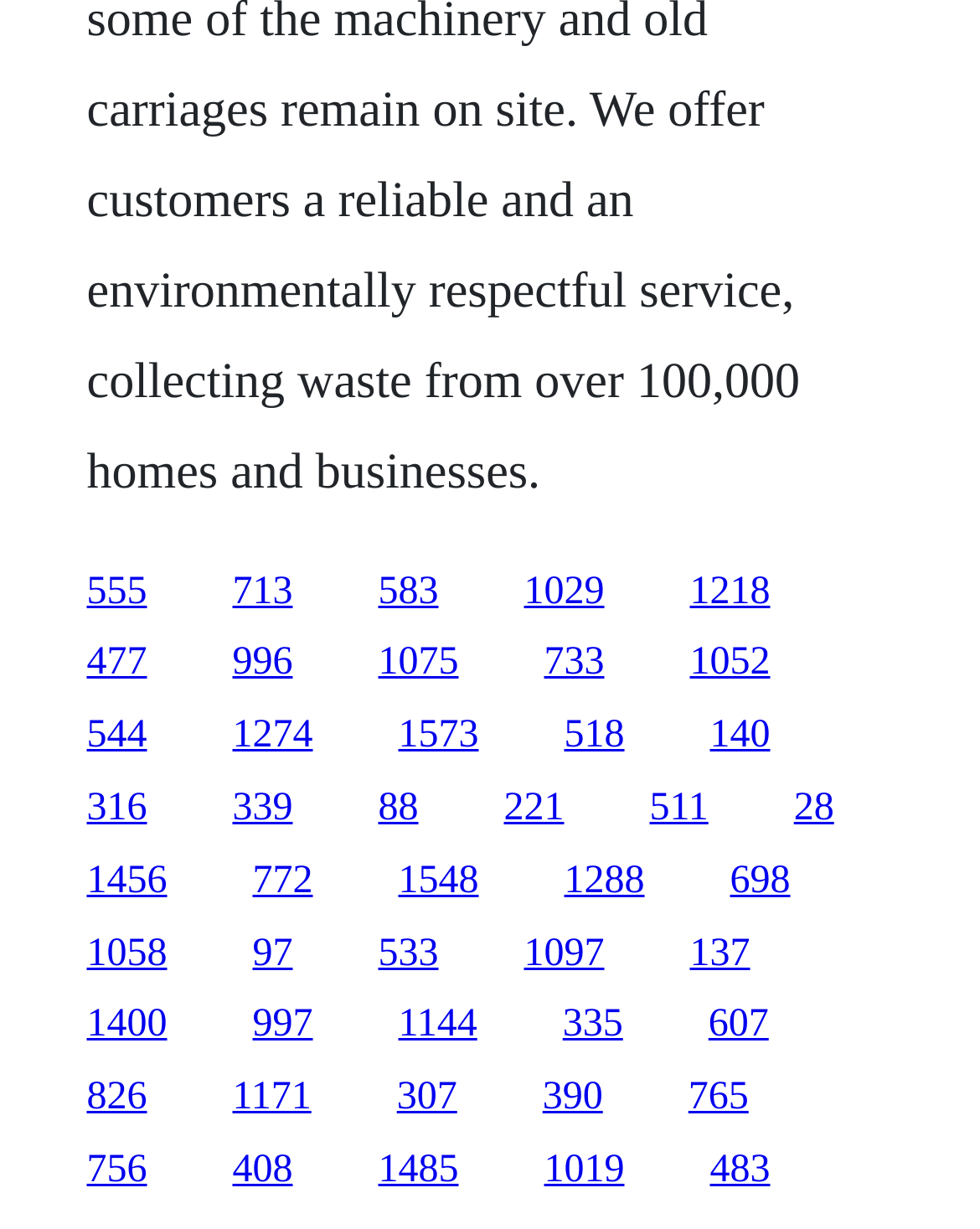How many links have a y1 coordinate greater than 0.7?
Observe the image and answer the question with a one-word or short phrase response.

10